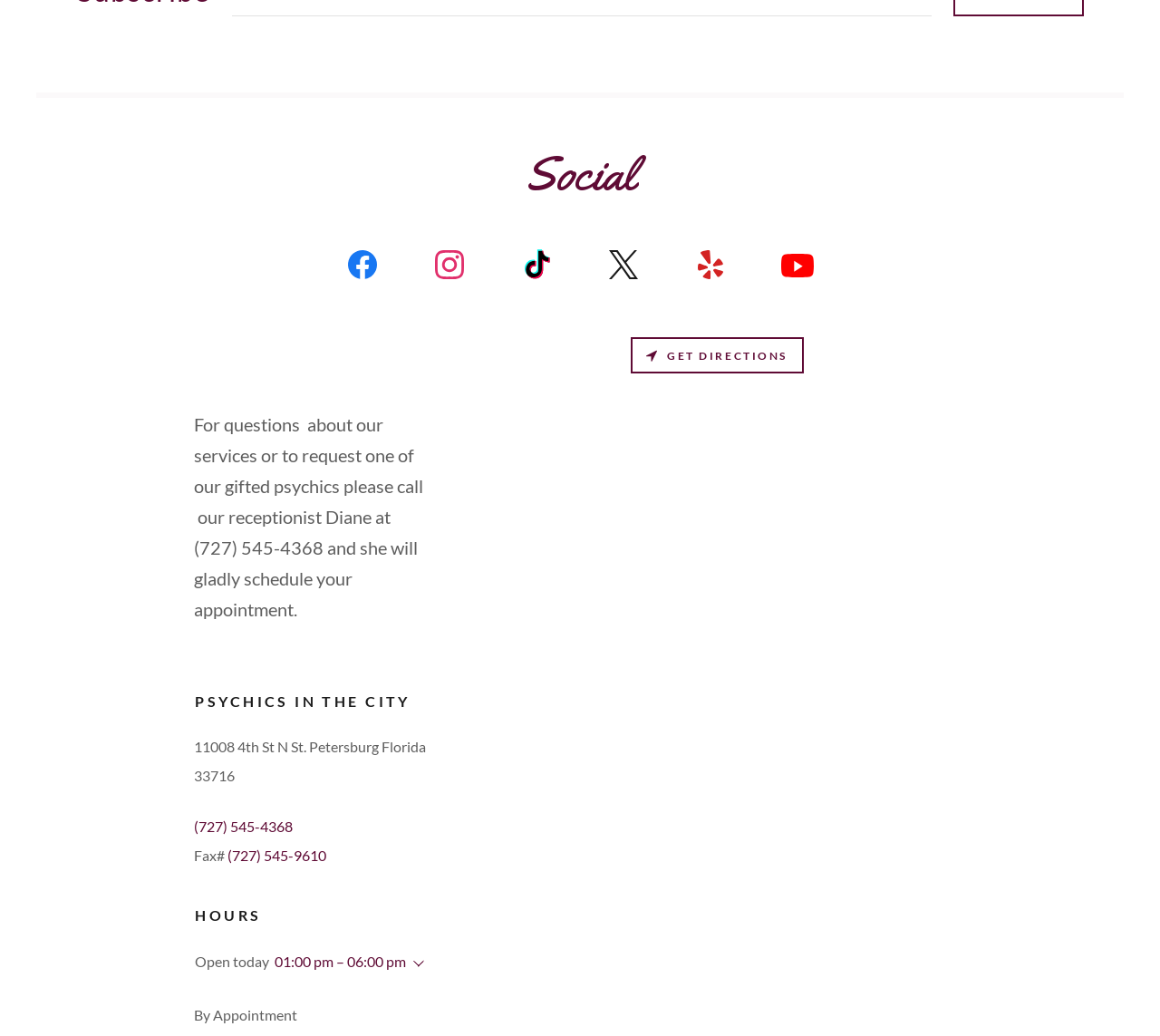Identify the bounding box coordinates of the region I need to click to complete this instruction: "View hours".

[0.168, 0.875, 0.382, 0.893]